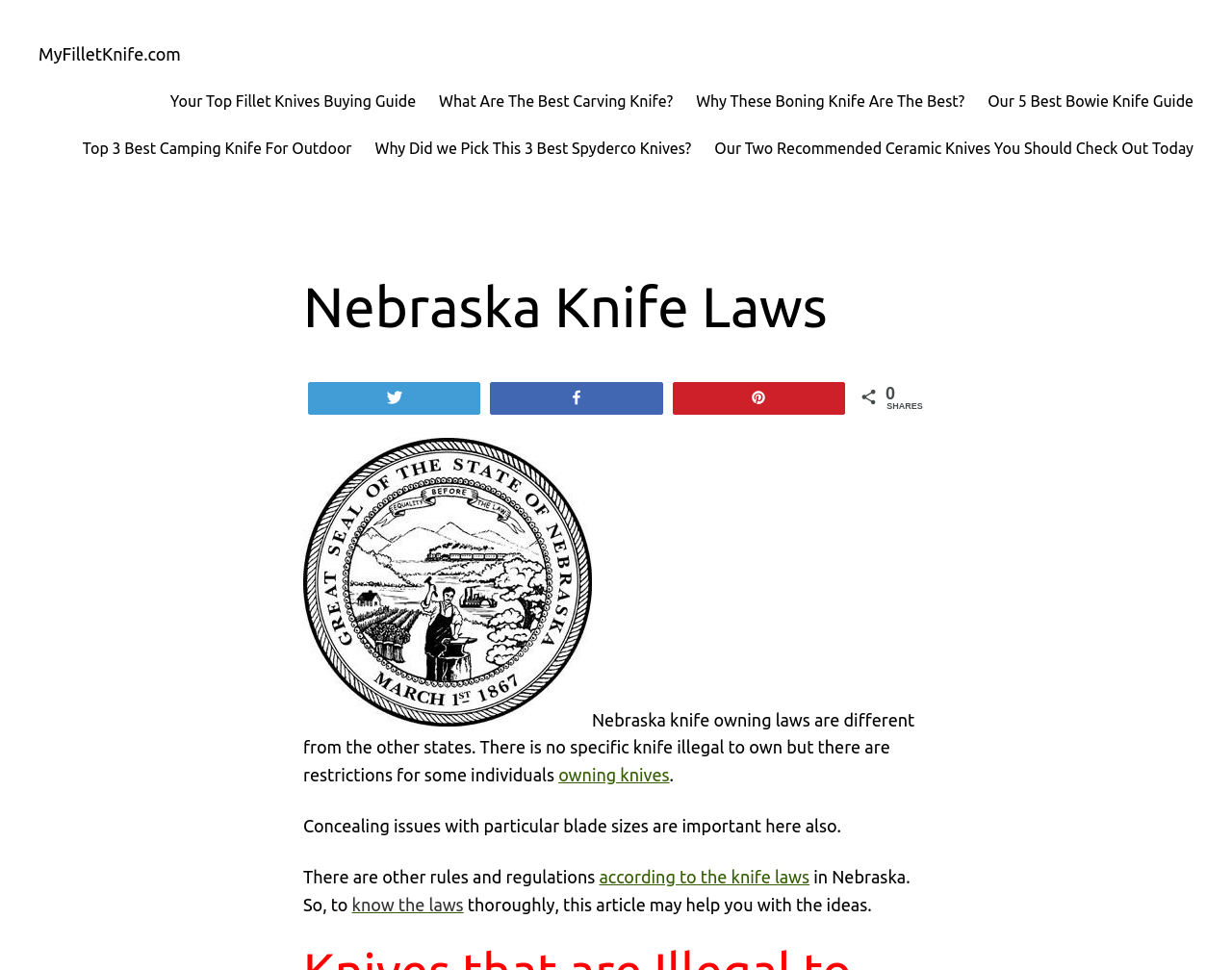Describe in detail what you see on the webpage.

The webpage is about Nebraska Knife Laws, with a prominent heading "Nebraska Knife Laws" located at the top center of the page. Below the heading, there is an image related to Nebraska Knife Laws. 

To the top left, there are five links to other articles, including "Your Top Fillet Knives Buying Guide", "What Are The Best Carving Knife?", "Why These Boning Knife Are The Best?", "Our 5 Best Bowie Knife Guide", and "Top 3 Best Camping Knife For Outdoor". These links are arranged horizontally, with the first link starting from the left edge of the page and the last link ending at the right edge of the page.

Below these links, there are three more links, "Why Did we Pick This 3 Best Spyderco Knives?", "Our Two Recommended Ceramic Knives You Should Check Out Today", and another link to "Top 3 Best Camping Knife For Outdoor", which is a duplicate of the previous one. These links are also arranged horizontally, with the first link starting from the left edge of the page and the last link ending at the right edge of the page.

On the right side of the page, there are three social media links, "Tweet", "j Share", and "b Pin", which are arranged vertically. Below these links, there is a static text "0" and another static text "SHARES".

The main content of the webpage starts below the image, with a paragraph of text explaining that Nebraska knife owning laws are different from other states, and there are restrictions for some individuals. The text continues to explain concealing issues with particular blade sizes and other rules and regulations in Nebraska. There are two links embedded in the text, "owning knives" and "according to the knife laws", which provide additional information on the topic. The text concludes with a suggestion to read the article to know the laws thoroughly.